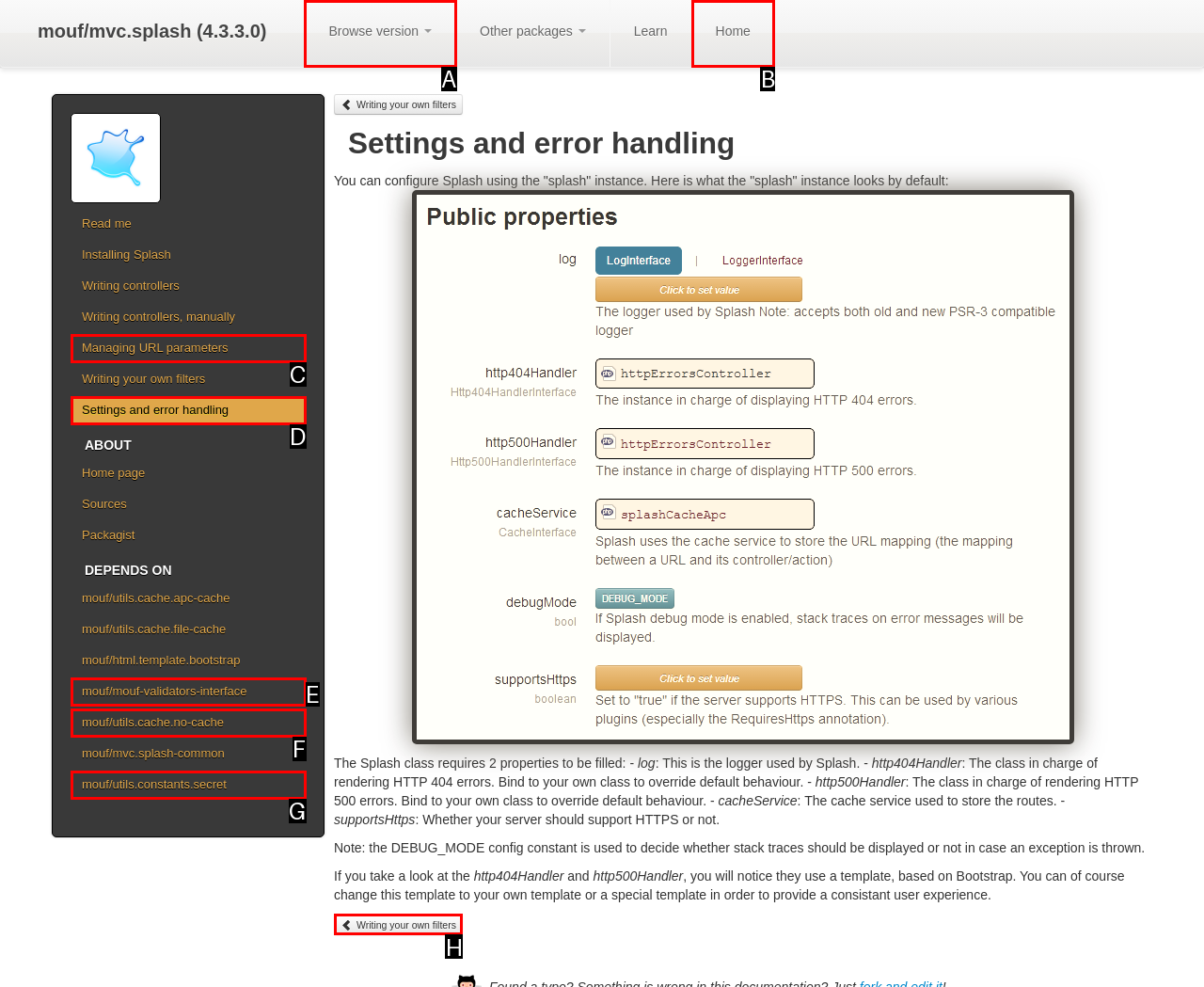Which UI element should you click on to achieve the following task: Browse version? Provide the letter of the correct option.

A